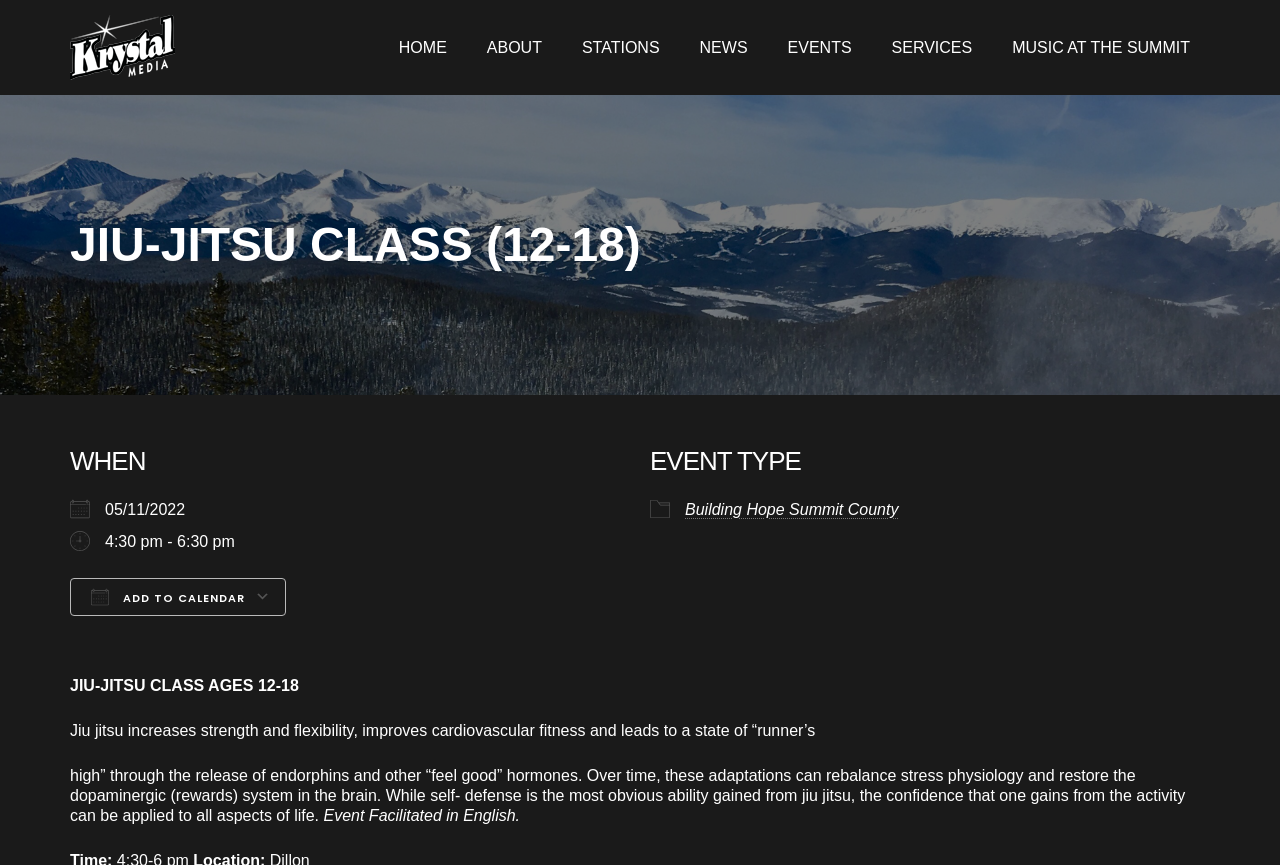Give a detailed account of the webpage's layout and content.

The webpage appears to be an event page for a Jiu-Jitsu class for ages 12-18. At the top left corner, there is a Krystal Media logo, which is an image linked to the Krystal Media website. Next to the logo, there is a navigation menu with links to HOME, ABOUT, STATIONS, NEWS, EVENTS, SERVICES, and MUSIC AT THE SUMMIT.

Below the navigation menu, there is a heading that reads "JIU-JITSU CLASS (12-18)". Underneath this heading, there are two sections. The first section is related to the event schedule, with a heading "WHEN" and the event date and time listed as "05/11/2022 4:30 pm - 6:30 pm". There is also an "ADD TO CALENDAR" button and links to download the event to various calendar platforms.

The second section is related to the event details, with a heading "EVENT TYPE" and a link to "Building Hope Summit County". Below this, there is a description of the Jiu-Jitsu class, which explains the benefits of the activity, including increased strength and flexibility, improved cardiovascular fitness, and a sense of confidence that can be applied to all aspects of life. The description also mentions that the event will be facilitated in English.

Overall, the webpage is focused on providing information about the Jiu-Jitsu class, including its schedule, benefits, and details.